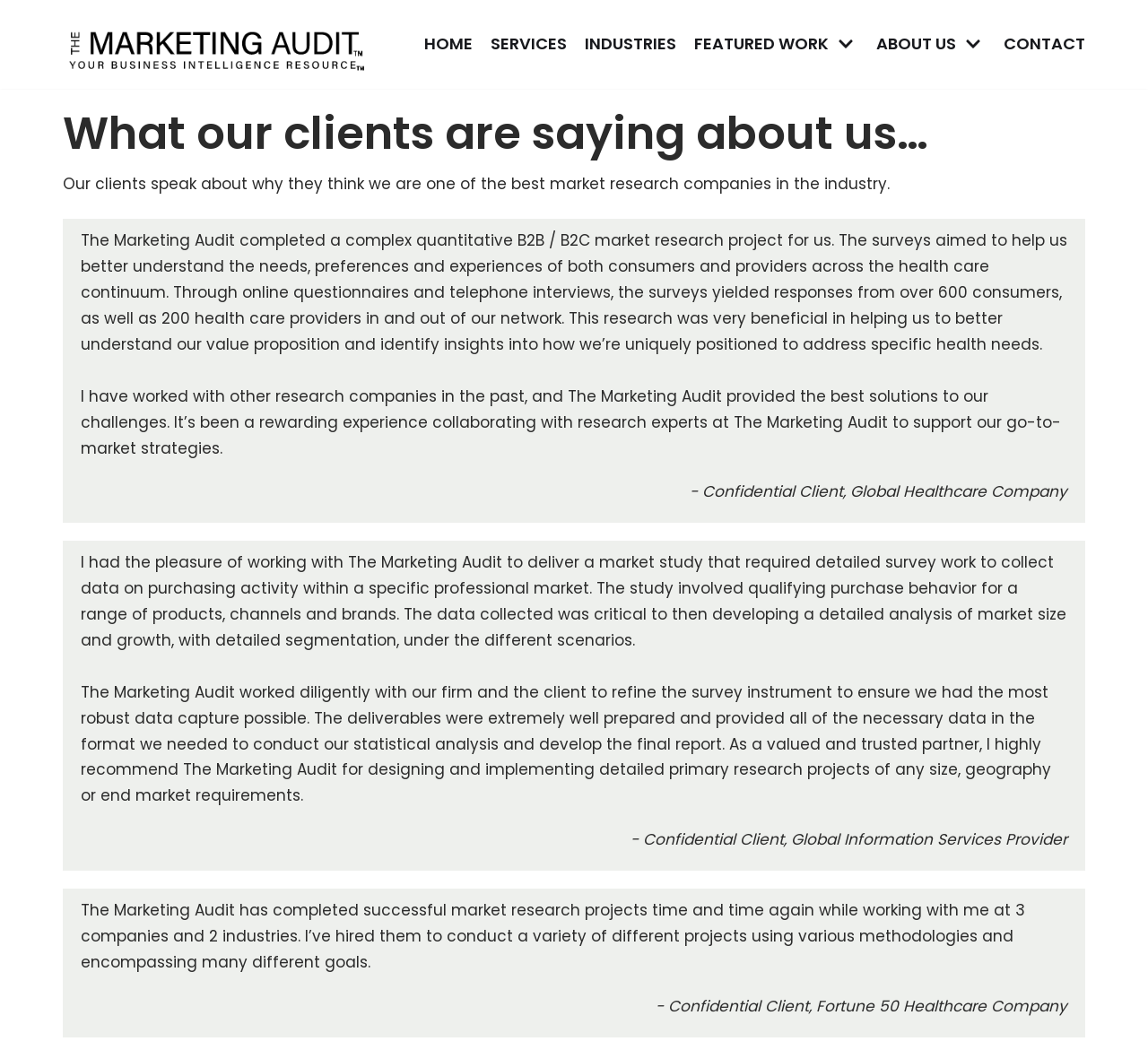What is the company name mentioned in the logo?
Please use the visual content to give a single word or phrase answer.

The Marketing Audit